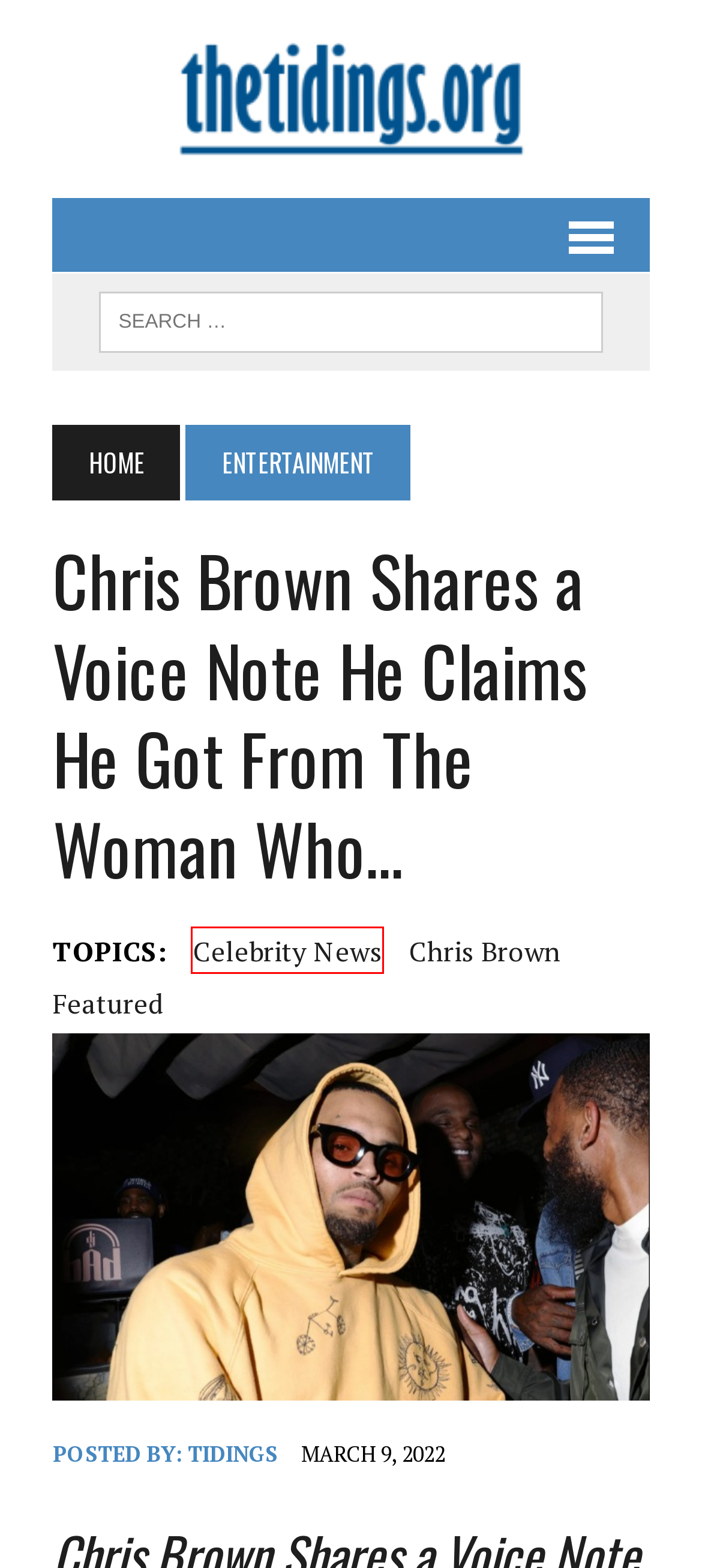Analyze the screenshot of a webpage that features a red rectangle bounding box. Pick the webpage description that best matches the new webpage you would see after clicking on the element within the red bounding box. Here are the candidates:
A. Featured – The Tidings
B. The Tidings – Breaking News, US News, World News
C. Tidings – The Tidings
D. Celebrity News – The Tidings
E. In an honest blog post, Jessie James Decker talks about his struggles with… – The Tidings
F. Christian Pulisic has enraged Chelsea fans after missing an easy goal in the… – The Tidings
G. ENTERTAINMENT – The Tidings
H. chris brown – The Tidings

D